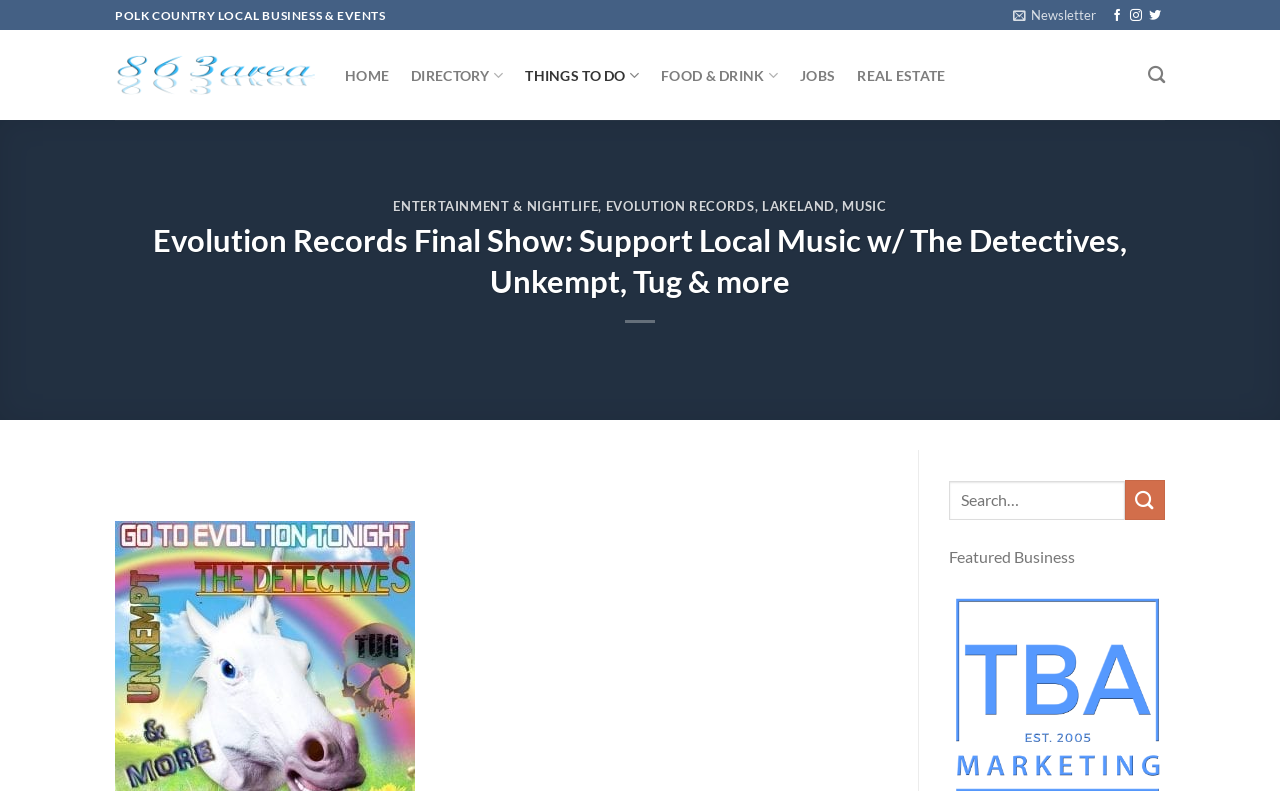What is the name of the area?
Using the visual information, respond with a single word or phrase.

Lakeland